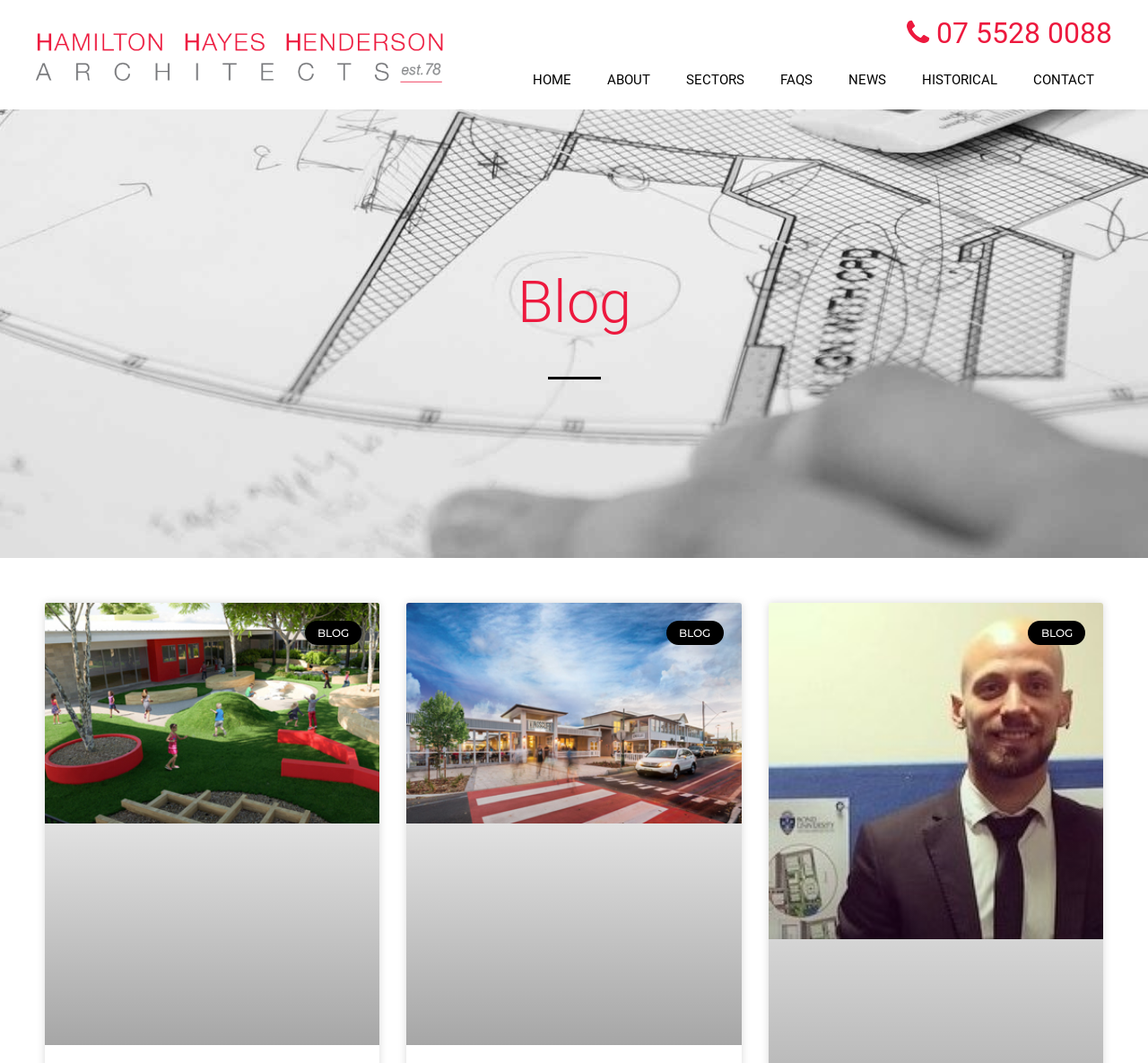Using the description "ABOUT", predict the bounding box of the relevant HTML element.

[0.513, 0.056, 0.582, 0.095]